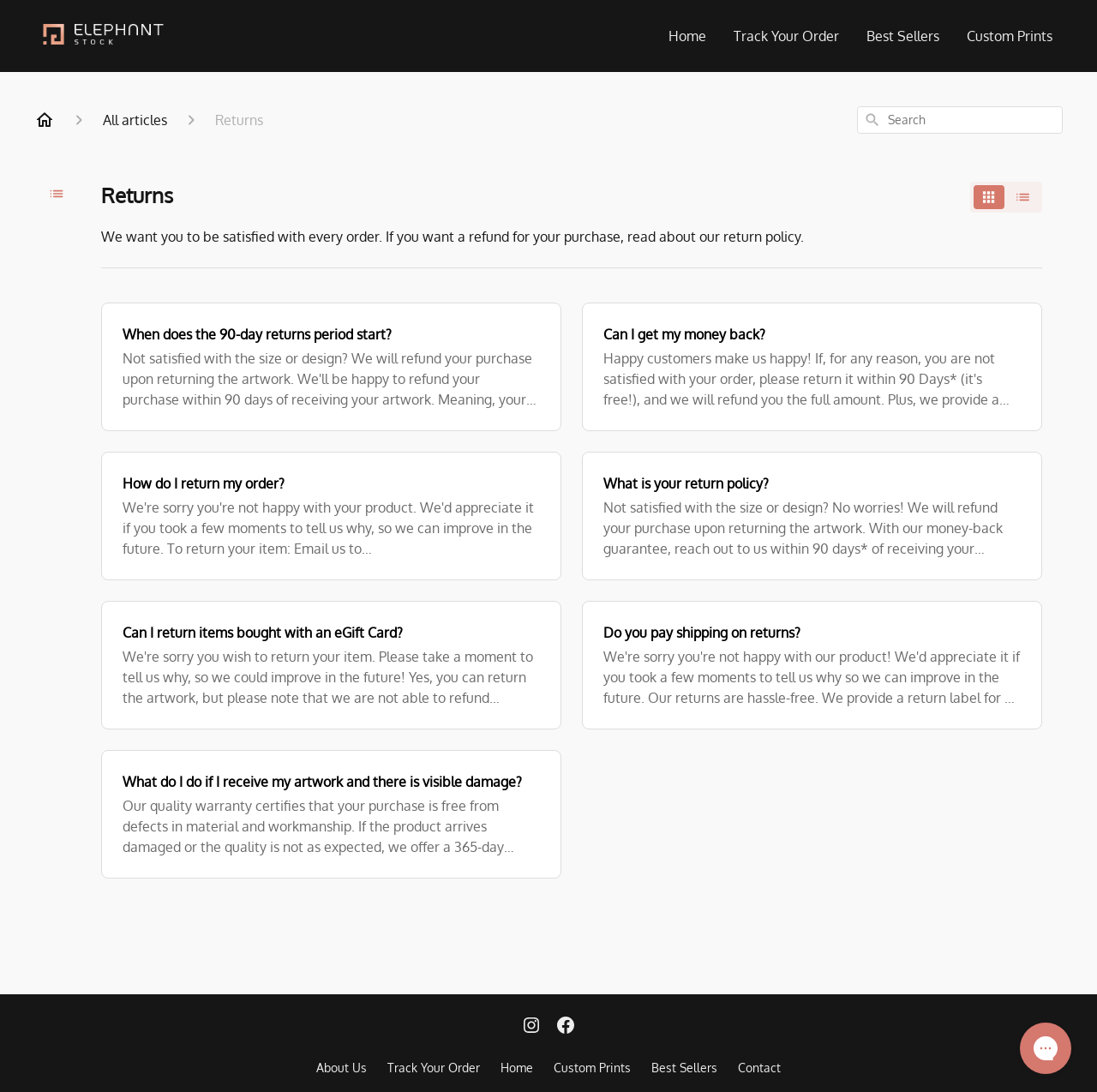How many links are there in the main content area?
From the screenshot, supply a one-word or short-phrase answer.

5